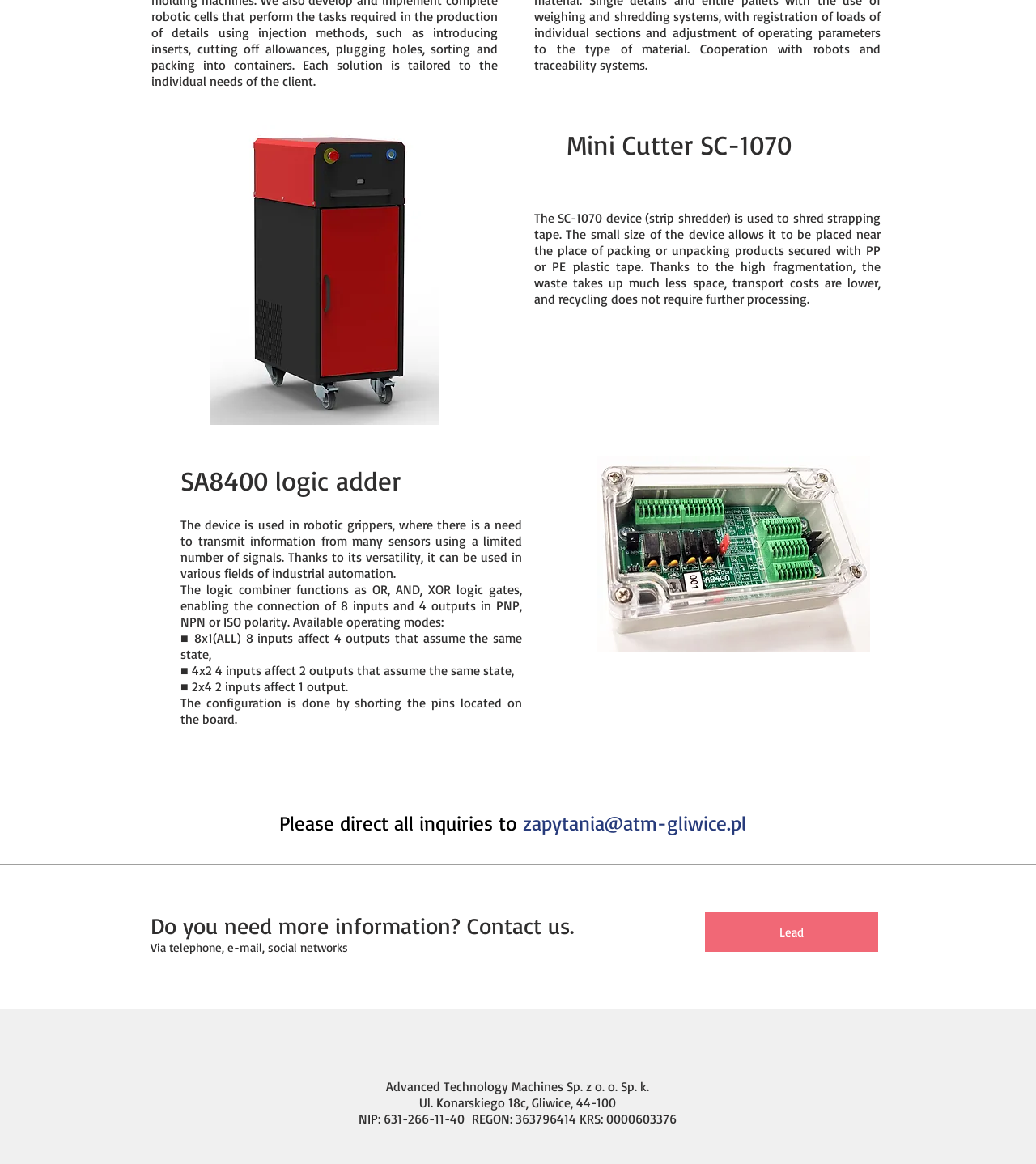What is the company name of the website owner?
Using the visual information from the image, give a one-word or short-phrase answer.

Advanced Technology Machines Sp. z o. o. Sp. k.